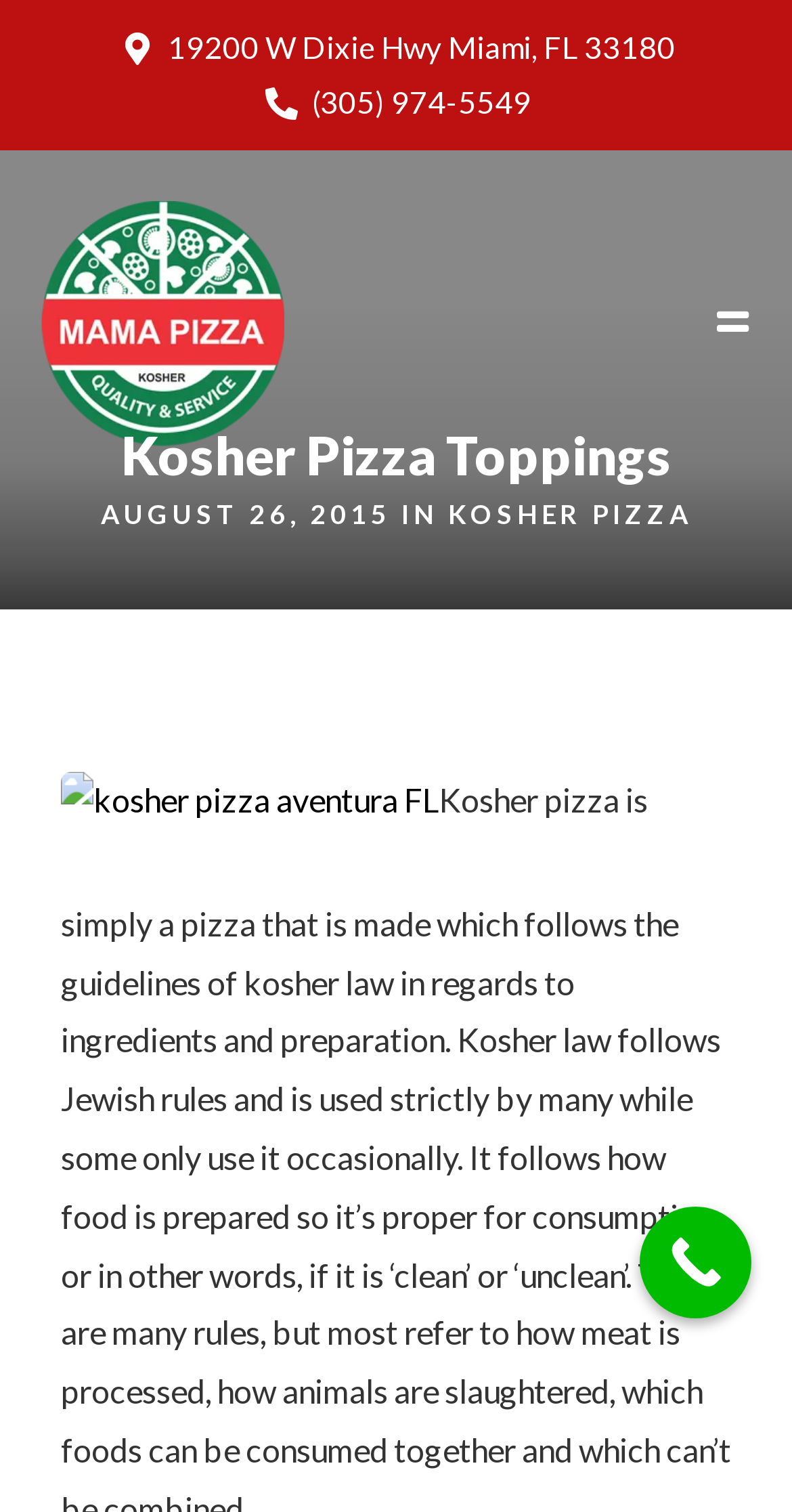Identify the bounding box for the element characterized by the following description: "title="Share On Pinterest"".

[0.256, 0.822, 0.292, 0.845]